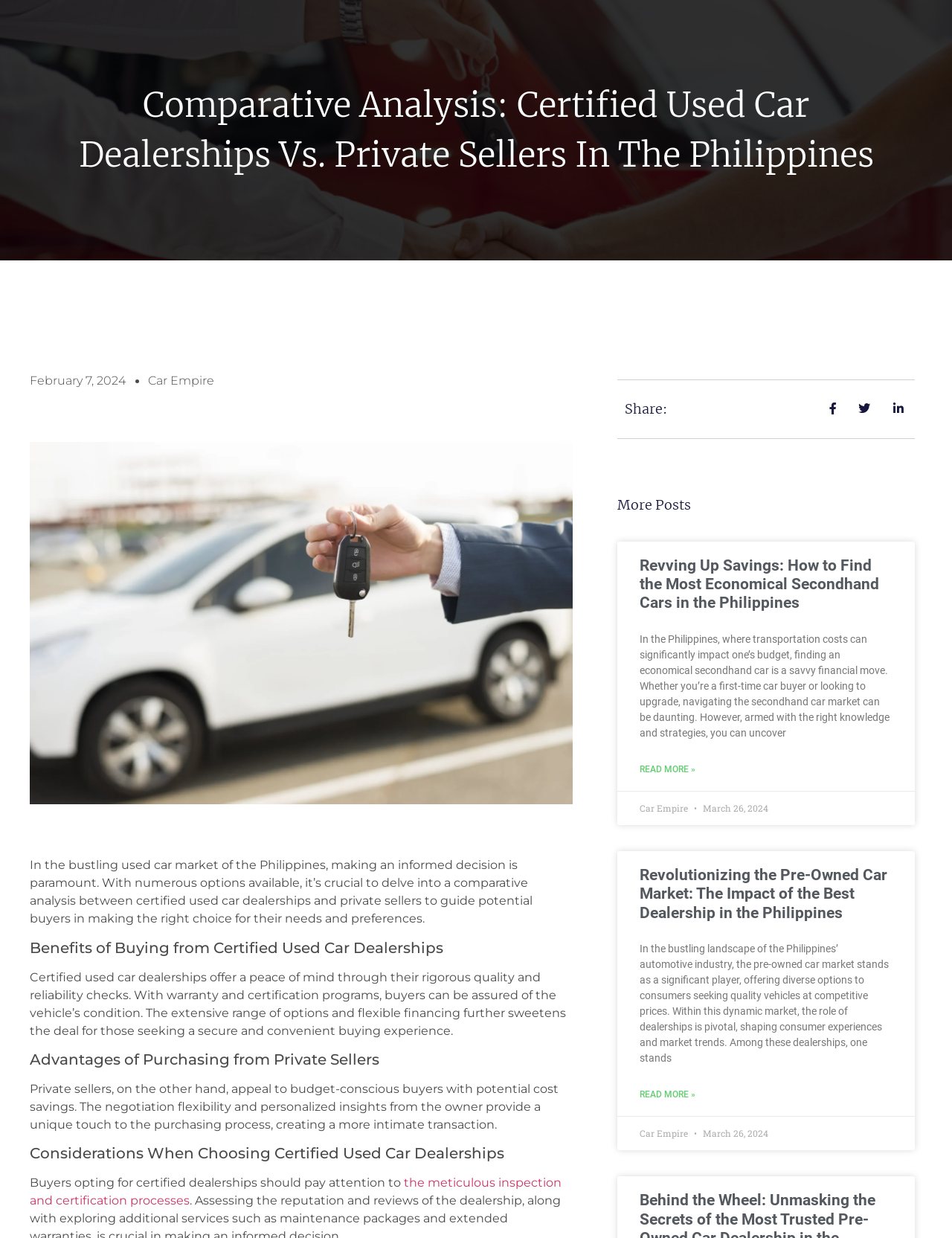What is the title of the second article on the webpage?
Please provide a single word or phrase as your answer based on the screenshot.

Revving Up Savings: How to Find the Most Economical Secondhand Cars in the Philippines